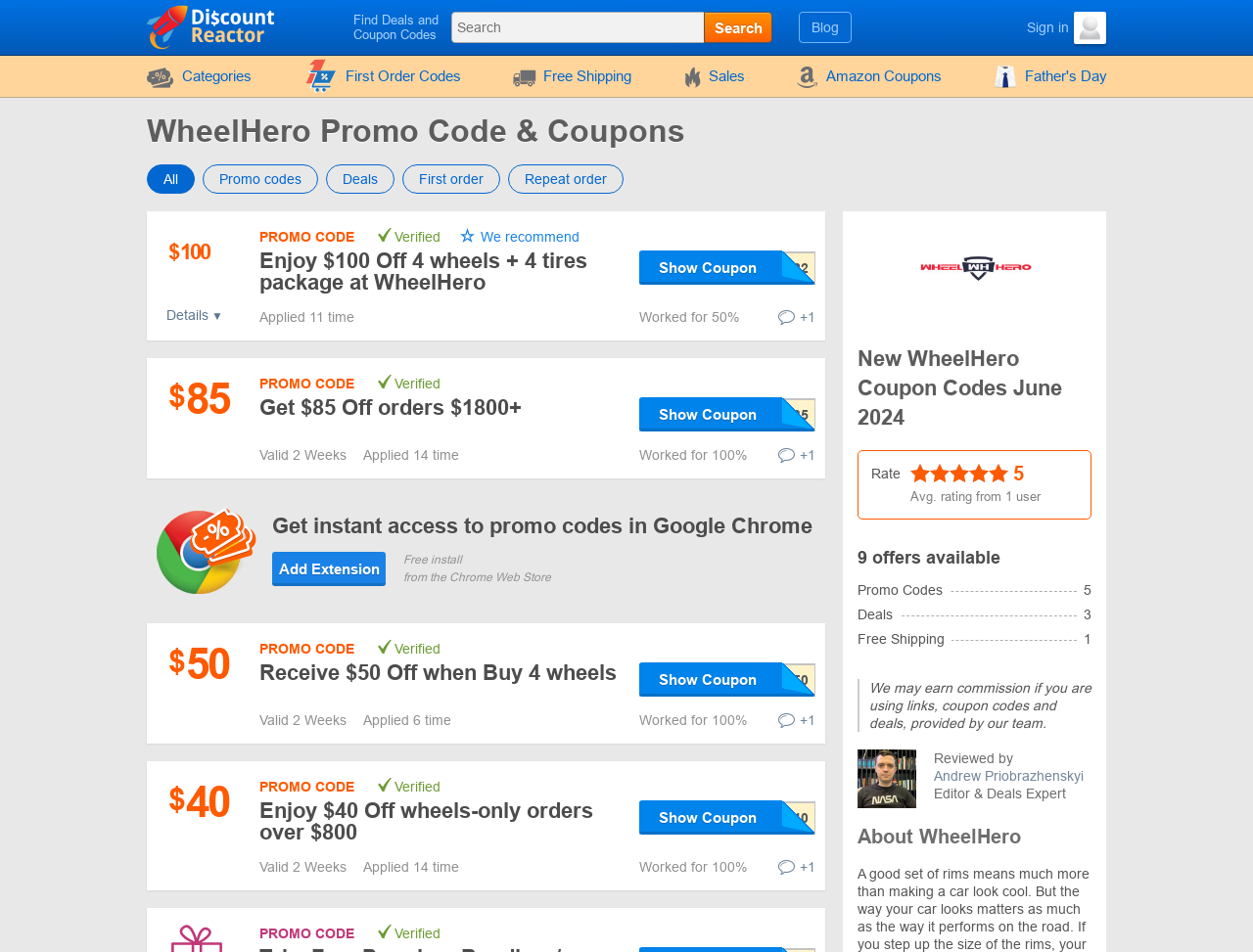Specify the bounding box coordinates for the region that must be clicked to perform the given instruction: "Enjoy $40 Off wheels-only orders over $800".

[0.207, 0.839, 0.473, 0.887]